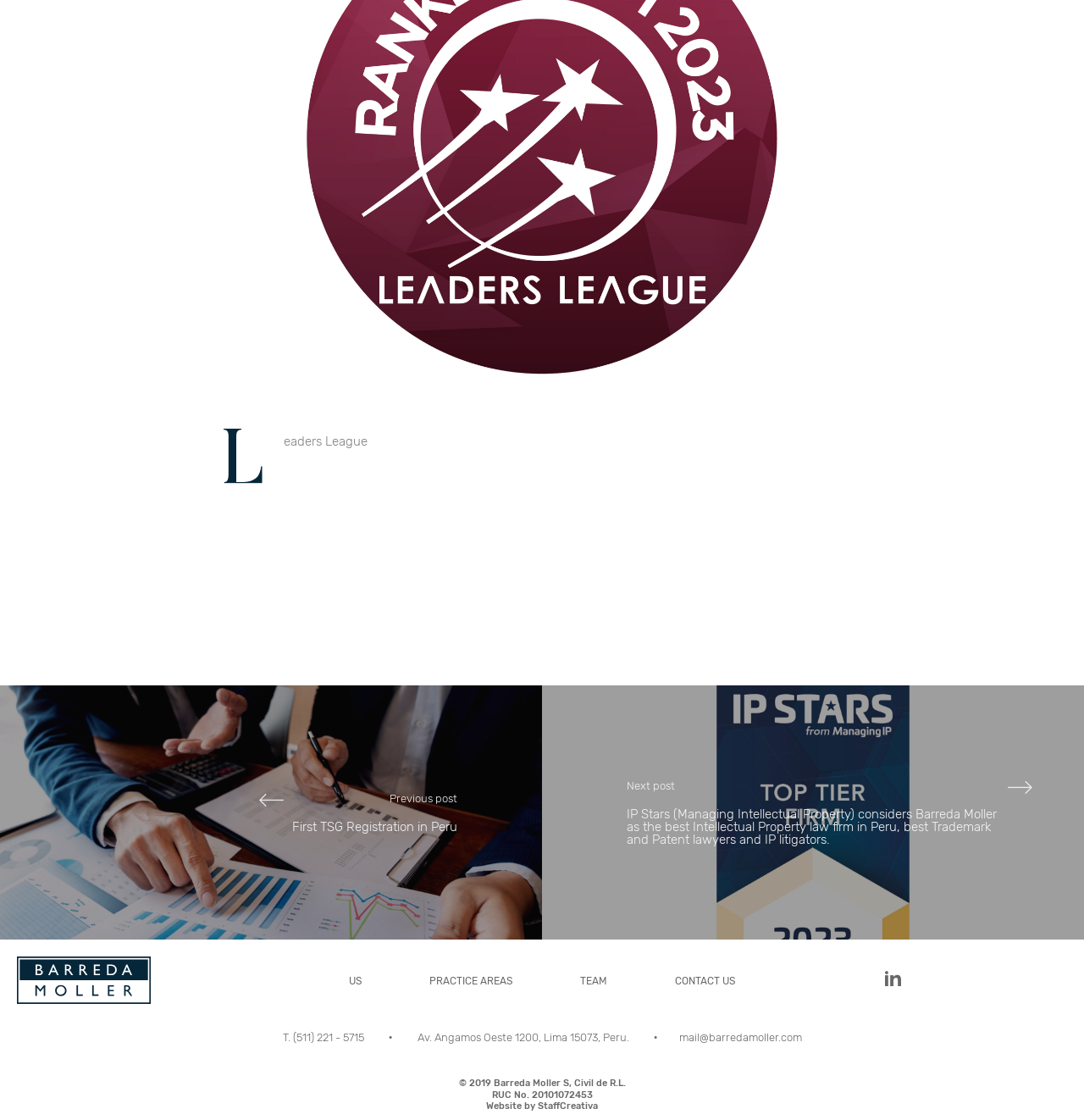Locate the bounding box of the UI element based on this description: "T. (511) 221 - 5715". Provide four float numbers between 0 and 1 as [left, top, right, bottom].

[0.261, 0.92, 0.361, 0.932]